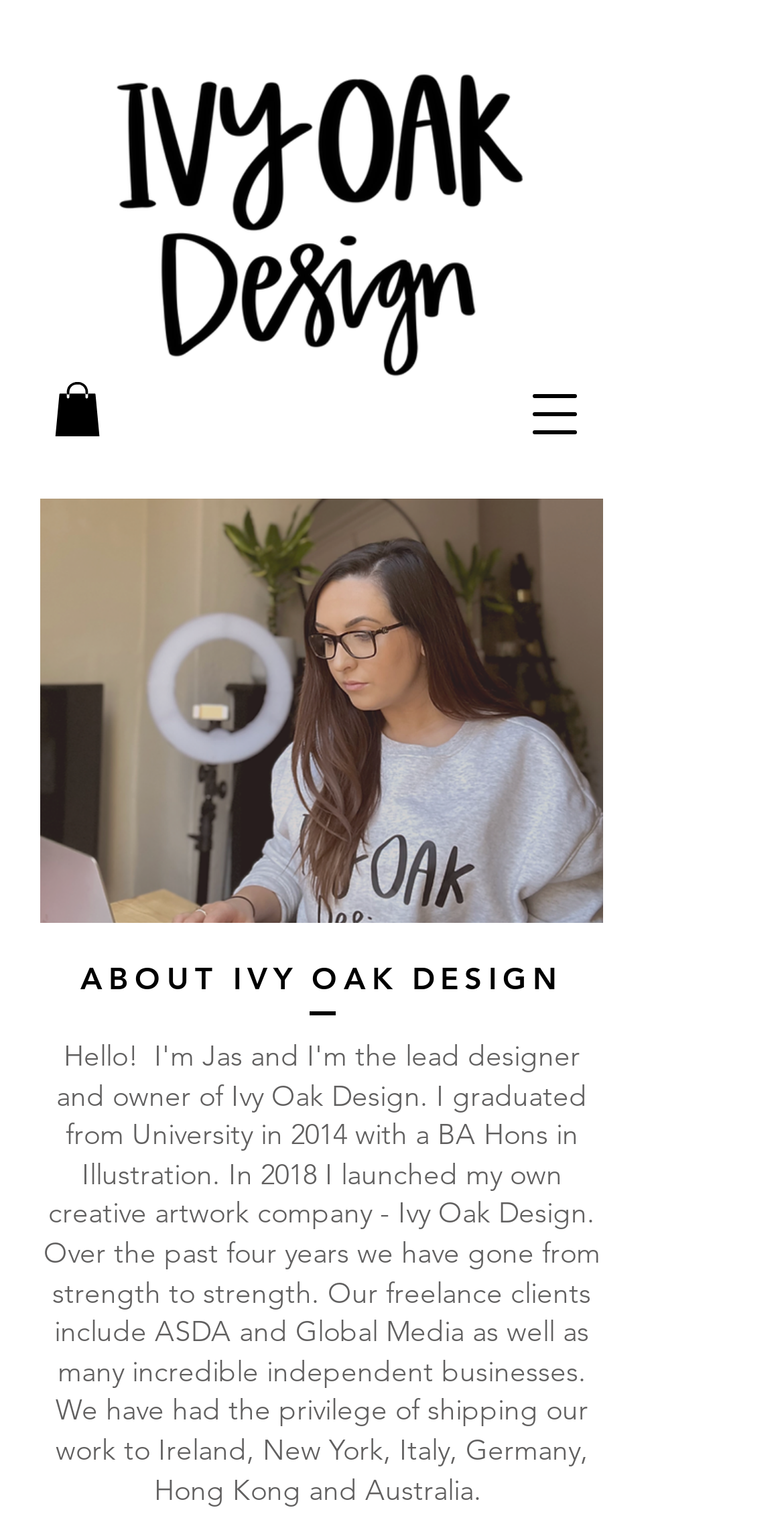Give a short answer to this question using one word or a phrase:
How many images are present on the webpage?

3